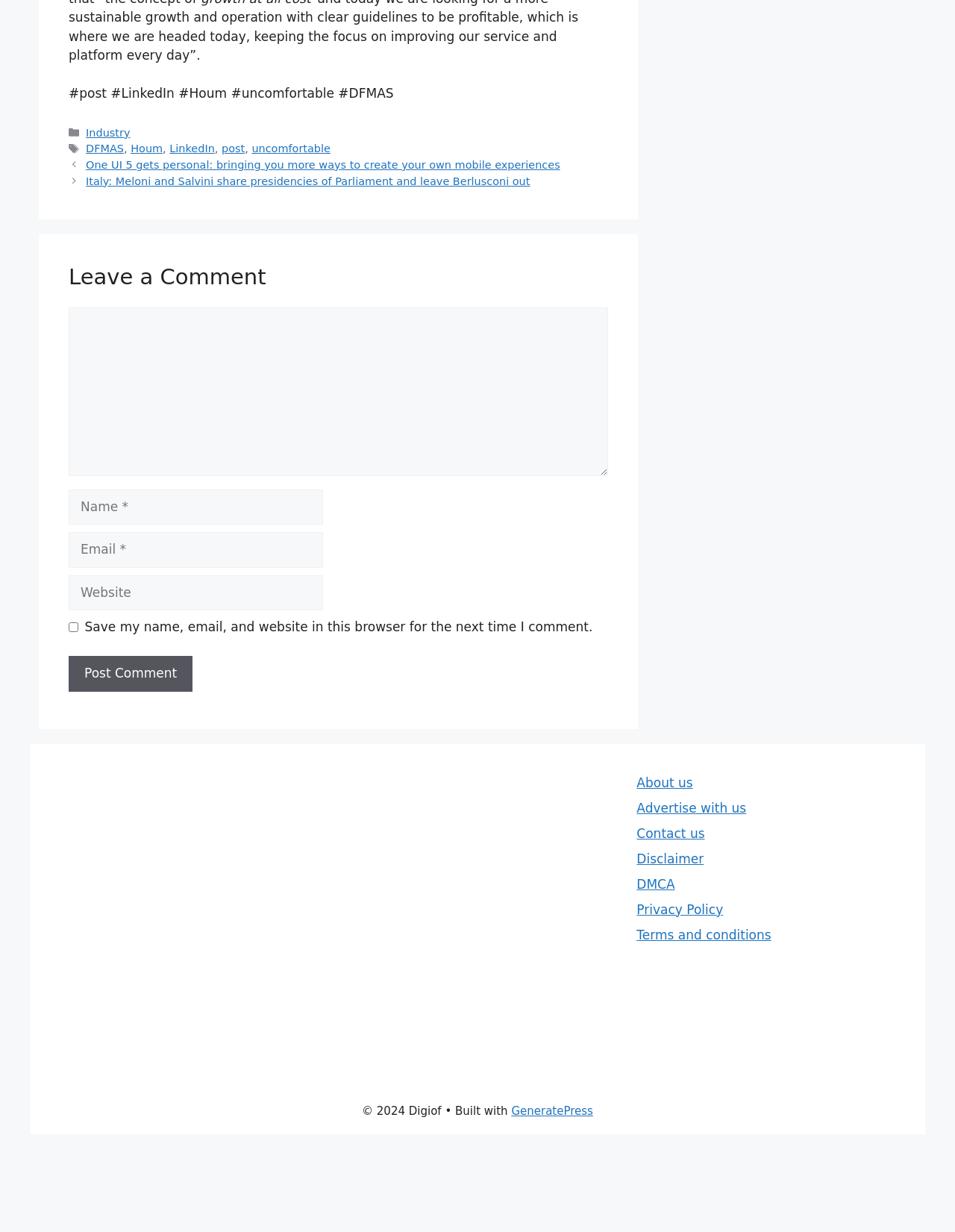Find the bounding box coordinates for the element that must be clicked to complete the instruction: "Enter your comment in the 'Comment' field". The coordinates should be four float numbers between 0 and 1, indicated as [left, top, right, bottom].

[0.072, 0.25, 0.637, 0.386]